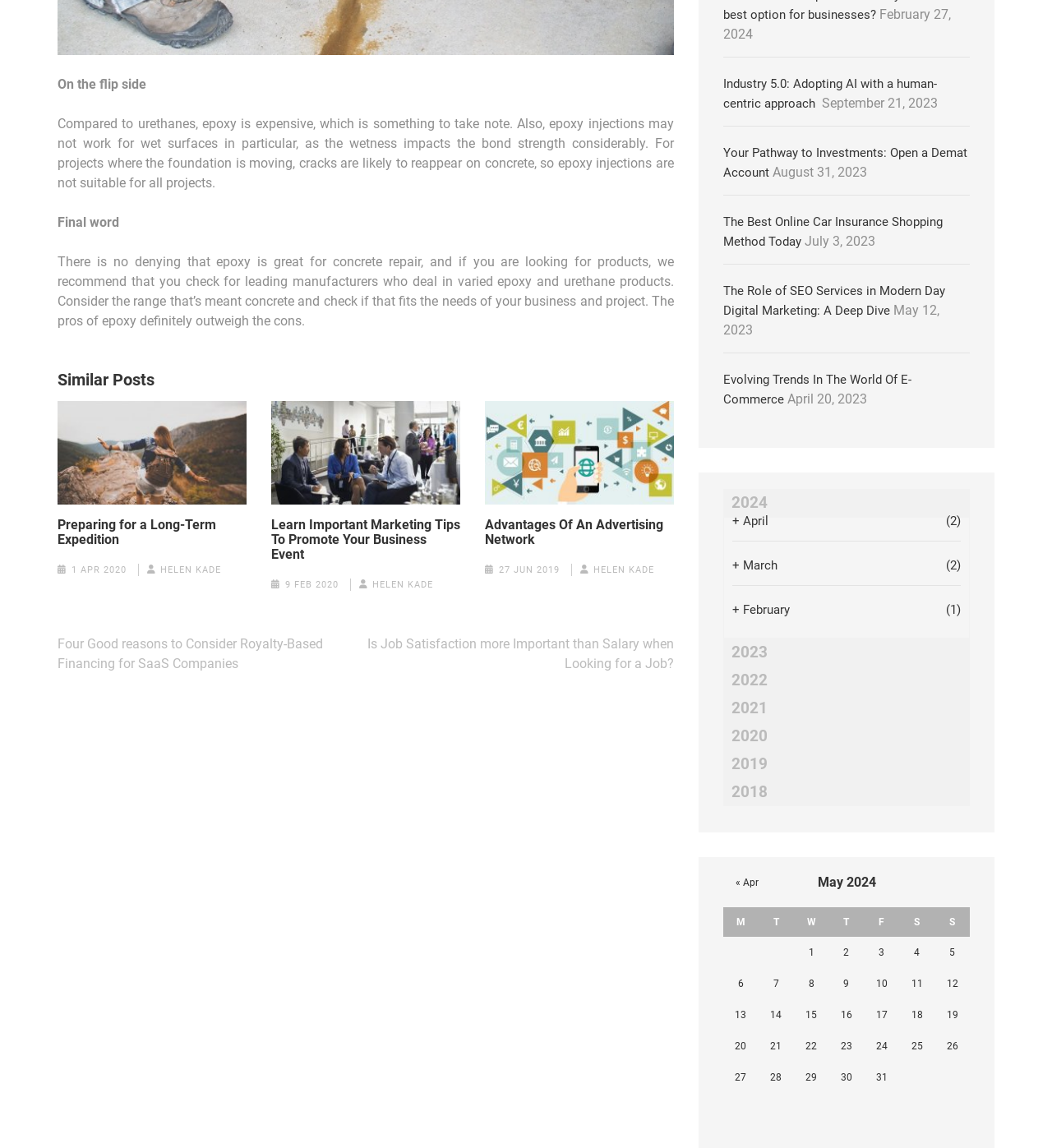Analyze the image and provide a detailed answer to the question: How many years are listed in the archive section?

The archive section lists the years 2018, 2019, 2020, 2021, 2022, 2023, and 2024, which means there are 7 years listed.